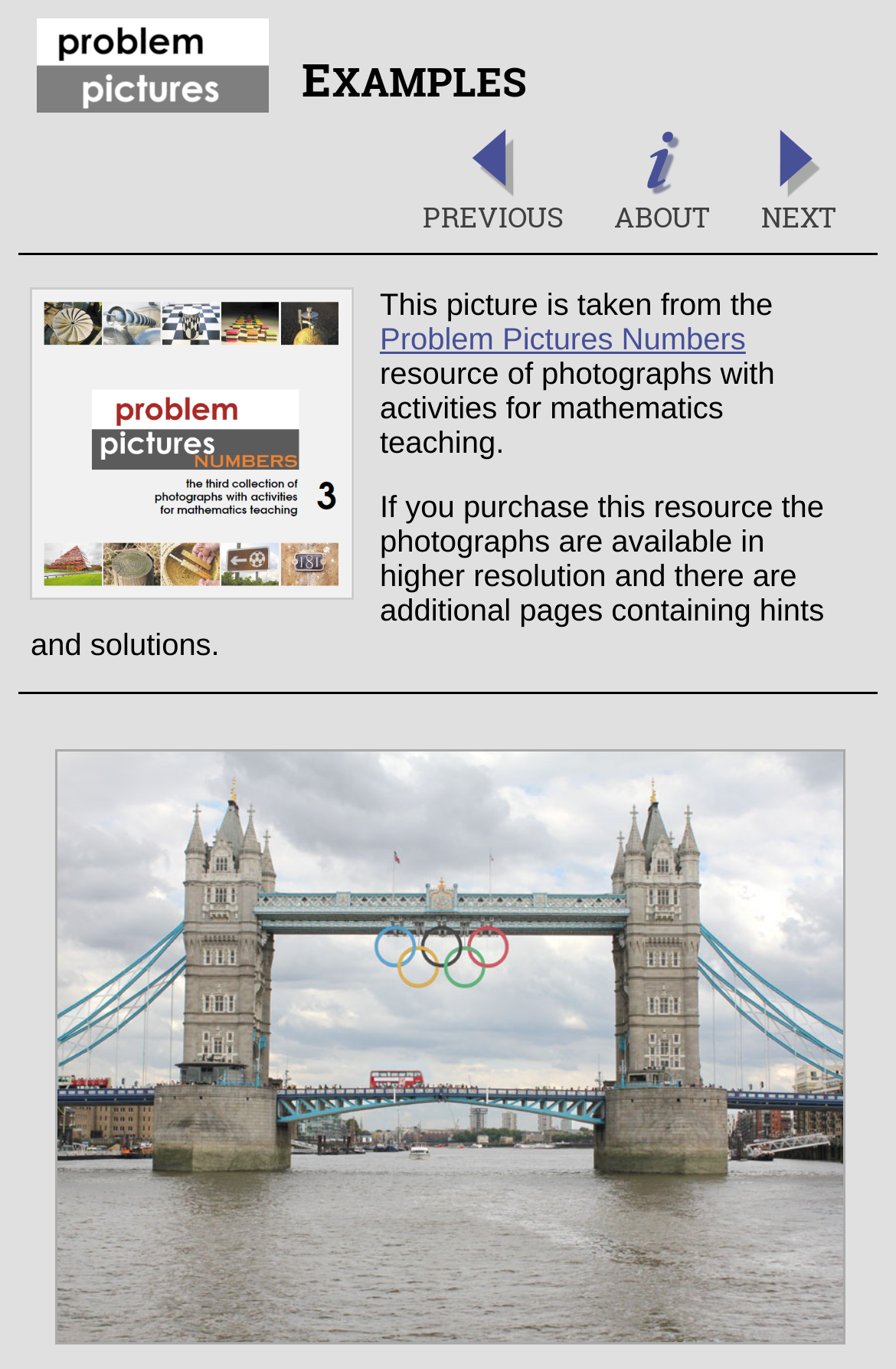What is the resource of photographs for?
Based on the image, answer the question with as much detail as possible.

Based on the text 'This picture is taken from the resource of photographs with activities for mathematics teaching.', we can infer that the resource of photographs is for mathematics teaching.